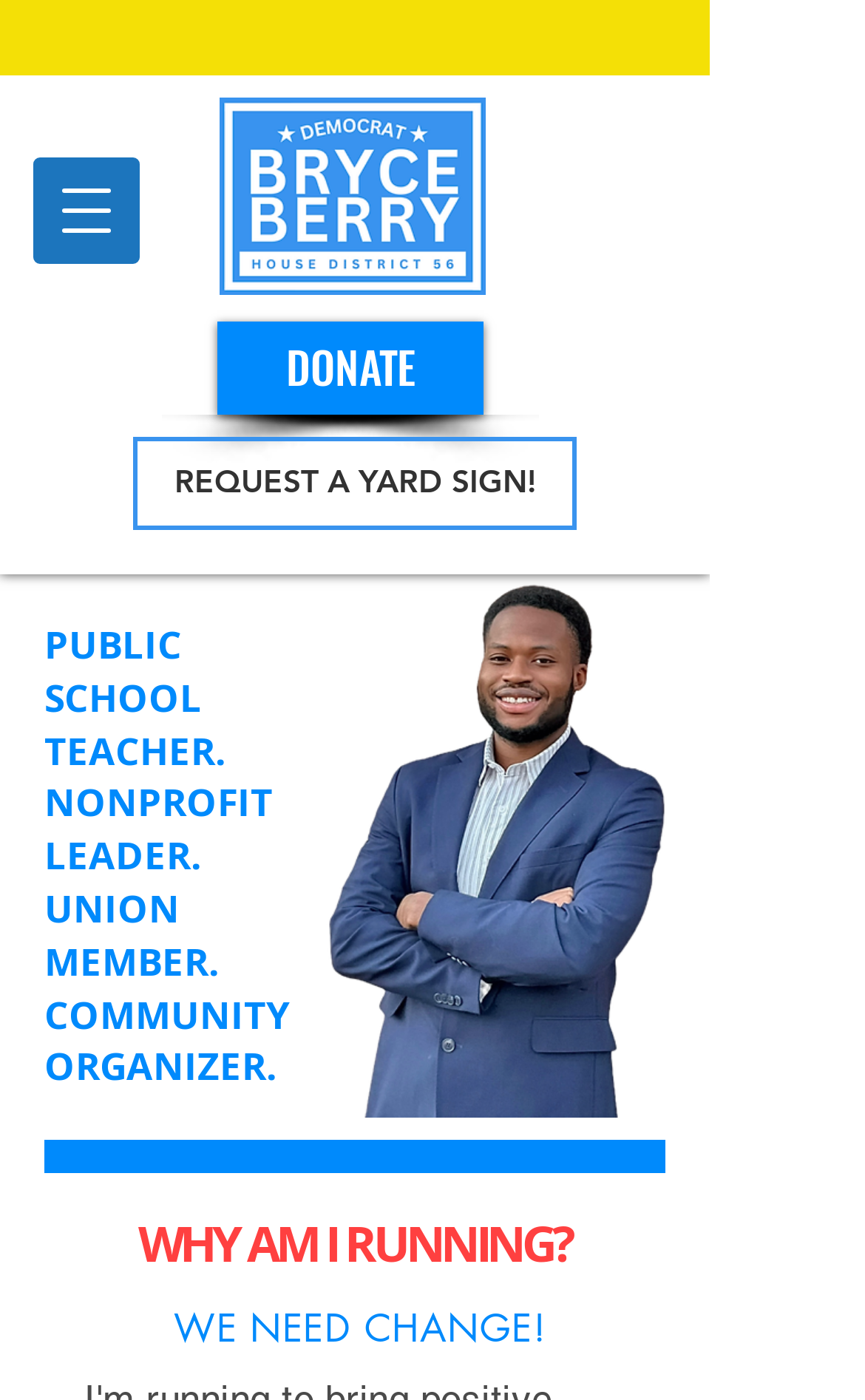Determine the bounding box coordinates for the UI element matching this description: "parent_node: DONATE aria-label="Open navigation menu"".

[0.036, 0.111, 0.164, 0.19]